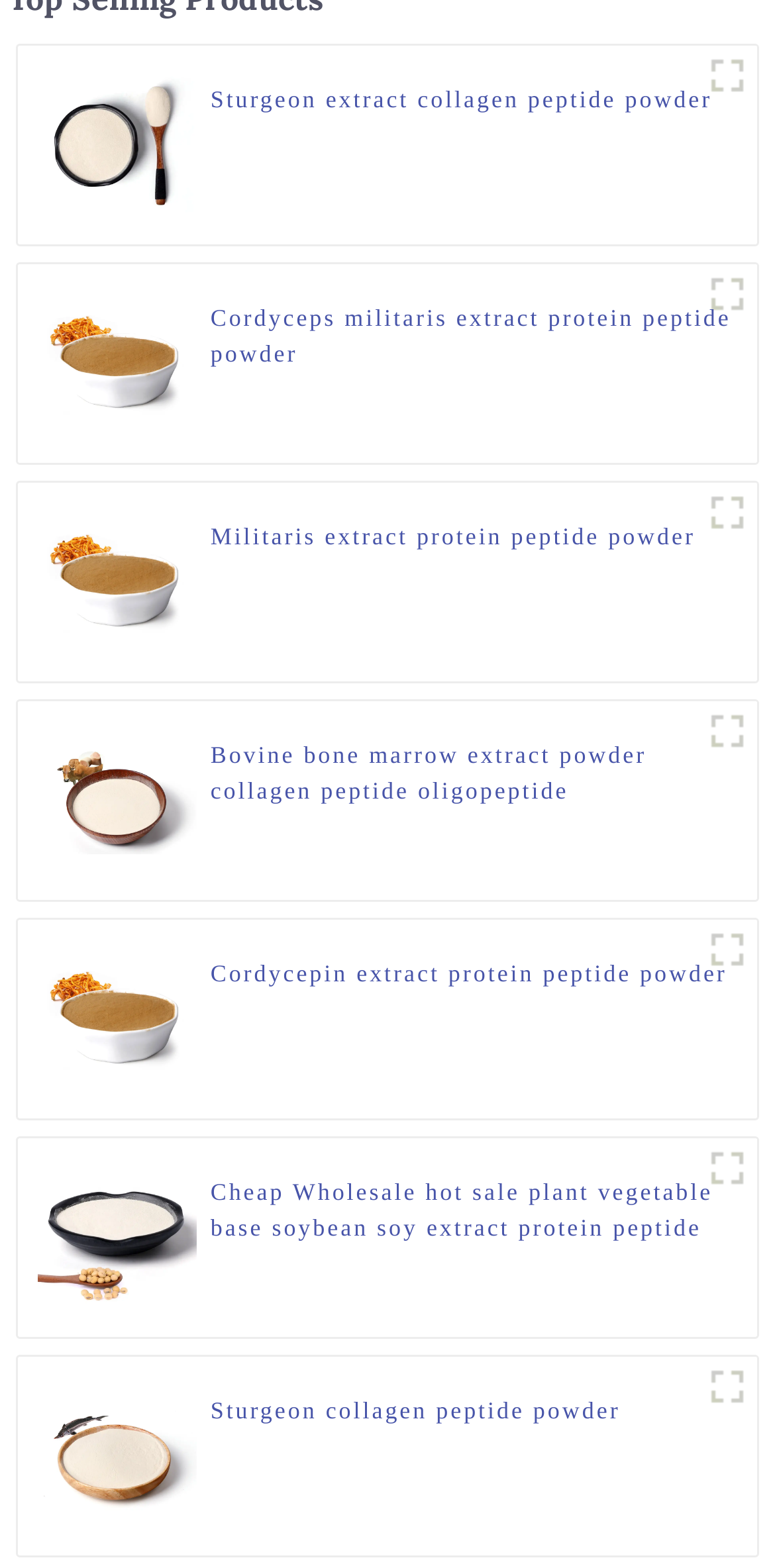Observe the image and answer the following question in detail: What is the product shown in the fifth figure?

The fifth figure has a caption 'Cheap Wholesale hot sale plant vegetable base soybean soy extract protein peptide powder' which is a link, indicating that the product shown in the figure is Cheap Wholesale hot sale plant vegetable base soybean soy extract protein peptide powder.